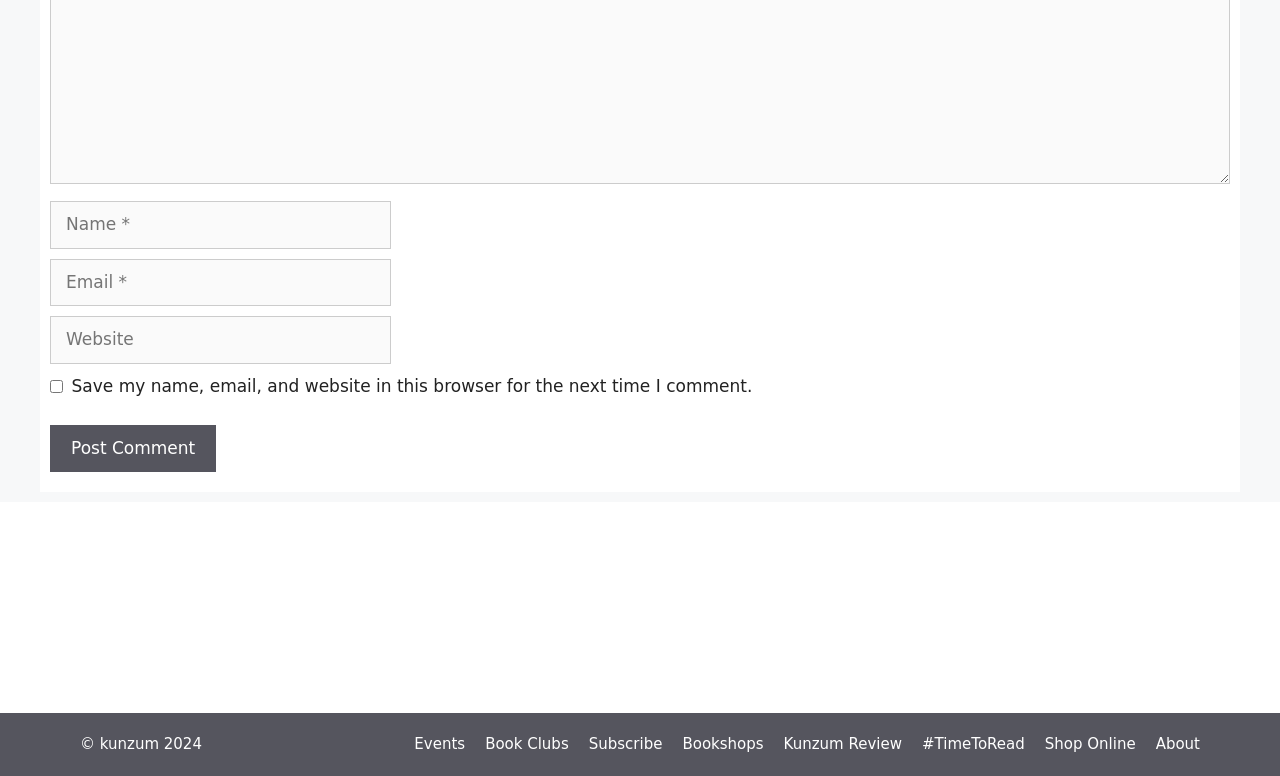Please locate the clickable area by providing the bounding box coordinates to follow this instruction: "Click the Post Comment button".

[0.039, 0.548, 0.169, 0.609]